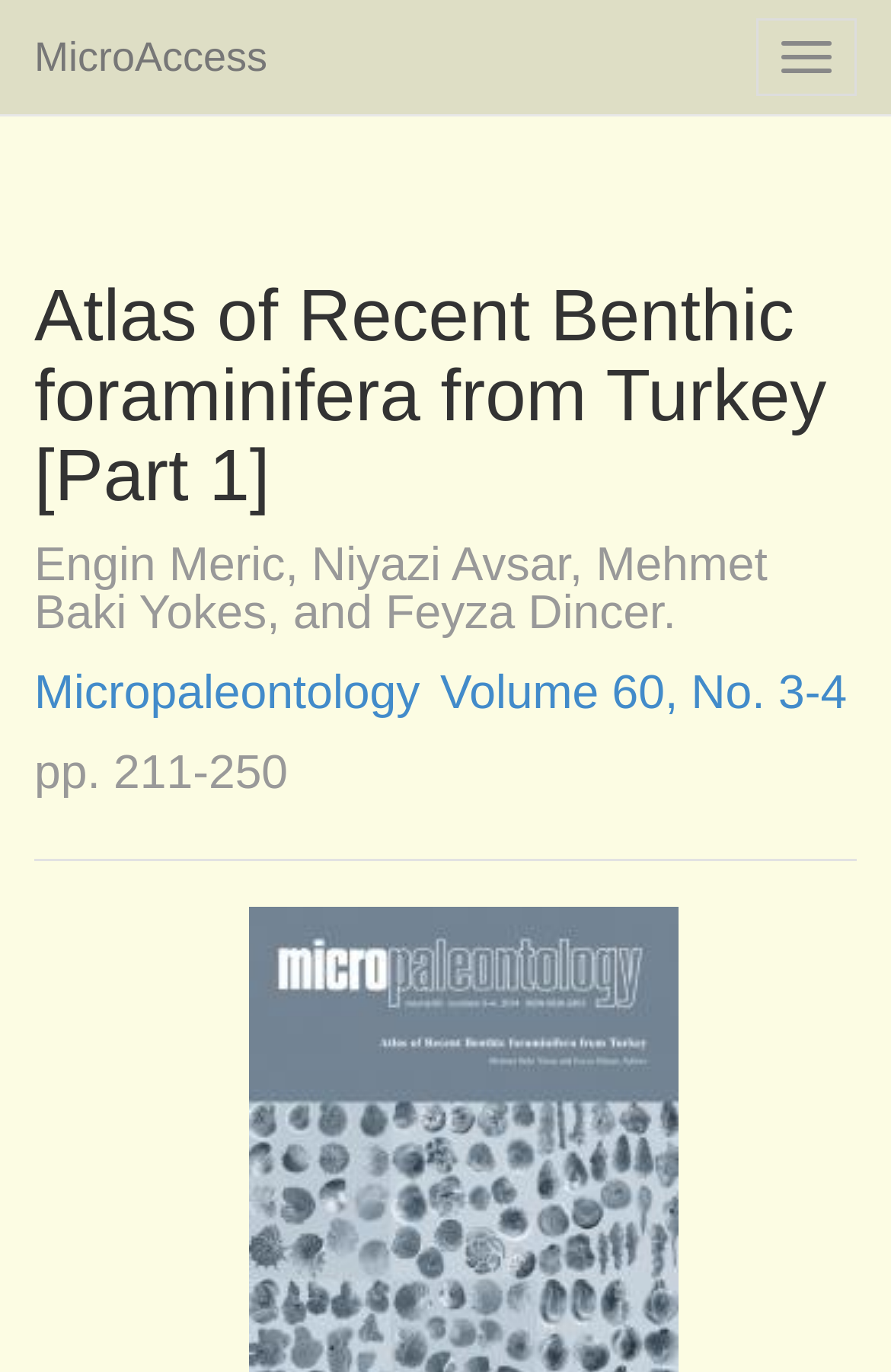Give a complete and precise description of the webpage's appearance.

The webpage is titled "Atlas of Recent Benthic foraminifera from Turkey [Part 1] | MicroAccess". At the top, there is a heading labeled "Files". Below the "Files" heading, there is a paragraph of text stating that the user is not registered as a current subscriber and providing an option to "contact us" for more information. The "contact us" link is positioned to the right of the text. 

Further down, there is a "log in" link. A horizontal separator line is located below the "log in" link, separating the top section from the bottom section. 

In the bottom section, there is a heading titled "Subscribe to Micropaleontology". Below this heading, there is a table with two columns, labeled "Online only" and "Added print", respectively. The table appears to be empty, with no data filled in.